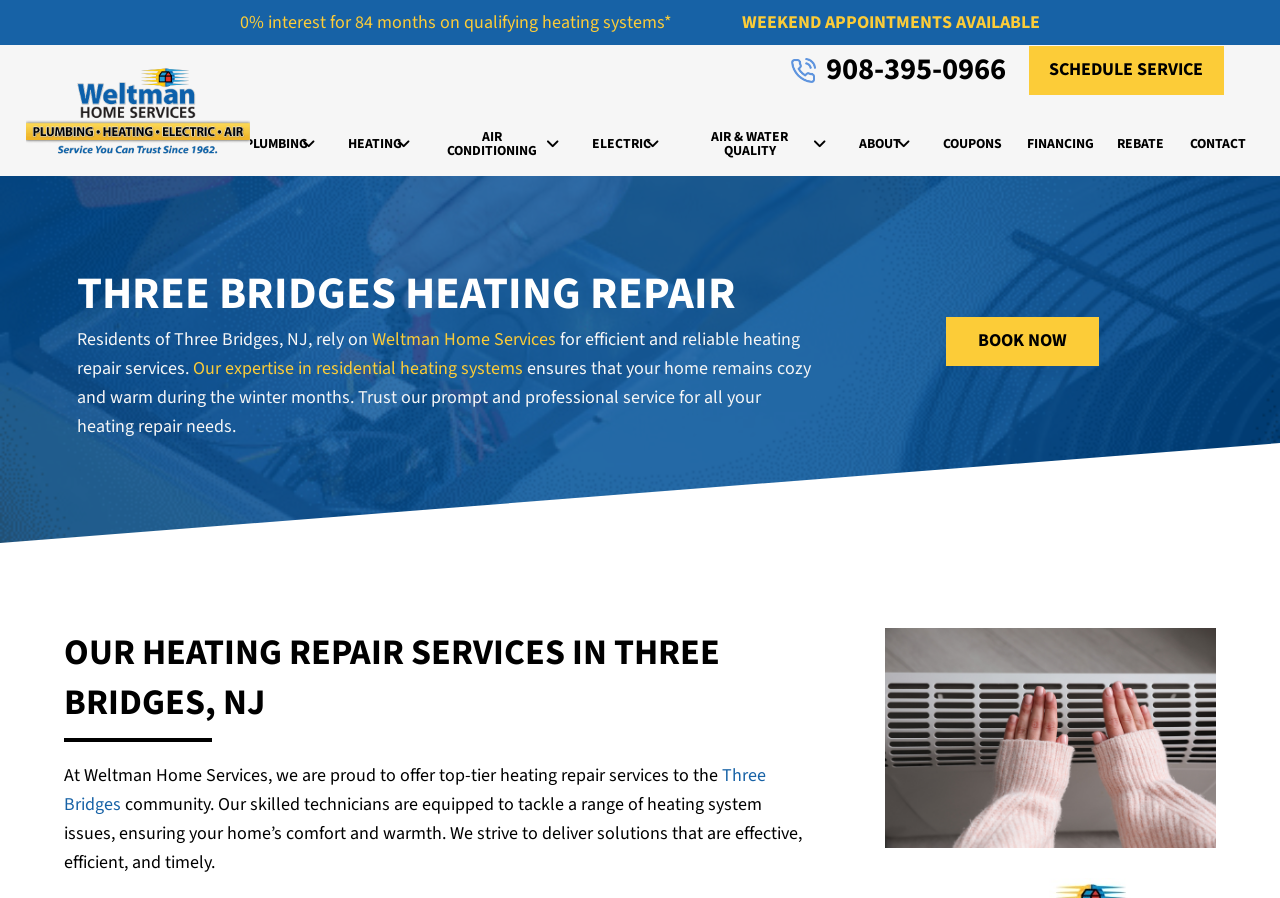Pinpoint the bounding box coordinates of the clickable area necessary to execute the following instruction: "Book an appointment now". The coordinates should be given as four float numbers between 0 and 1, namely [left, top, right, bottom].

[0.739, 0.353, 0.858, 0.407]